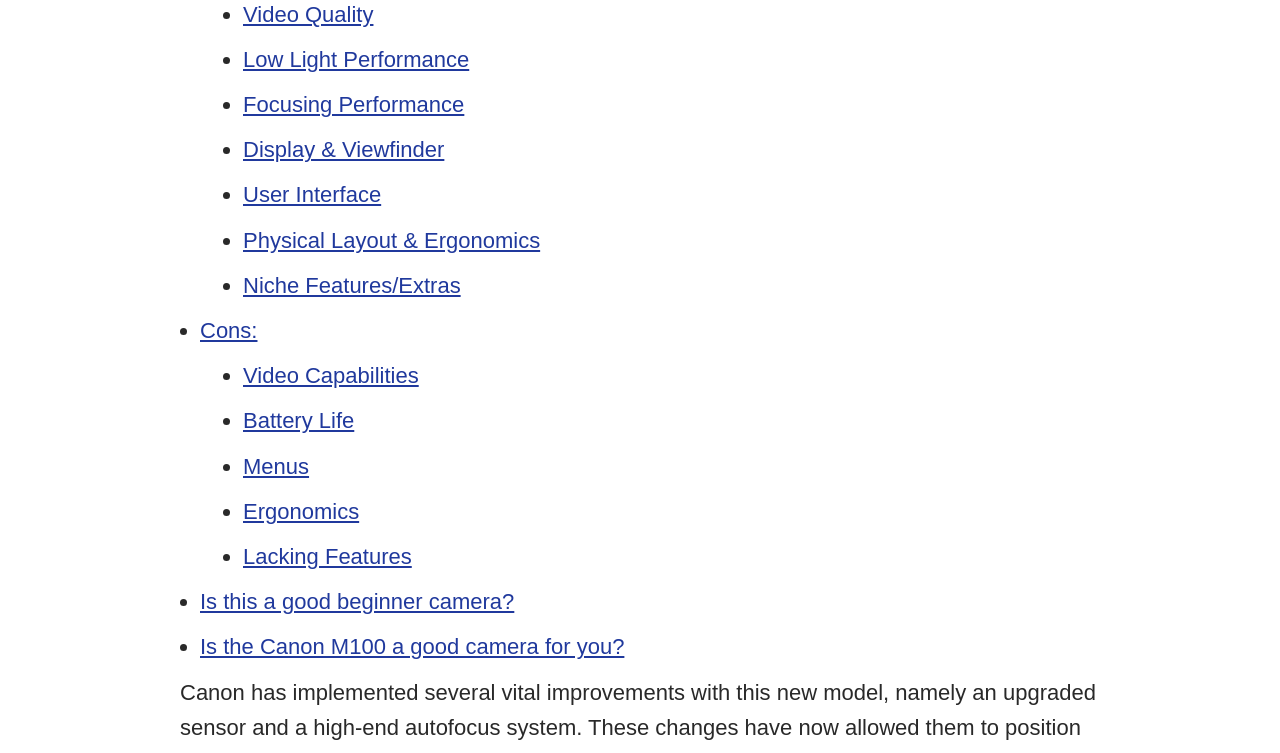Examine the image carefully and respond to the question with a detailed answer: 
How many links are related to camera performance?

I counted the number of links that are related to camera performance, and I found 9 links. These links include Video Quality, Low Light Performance, Focusing Performance, Display & Viewfinder, and others.